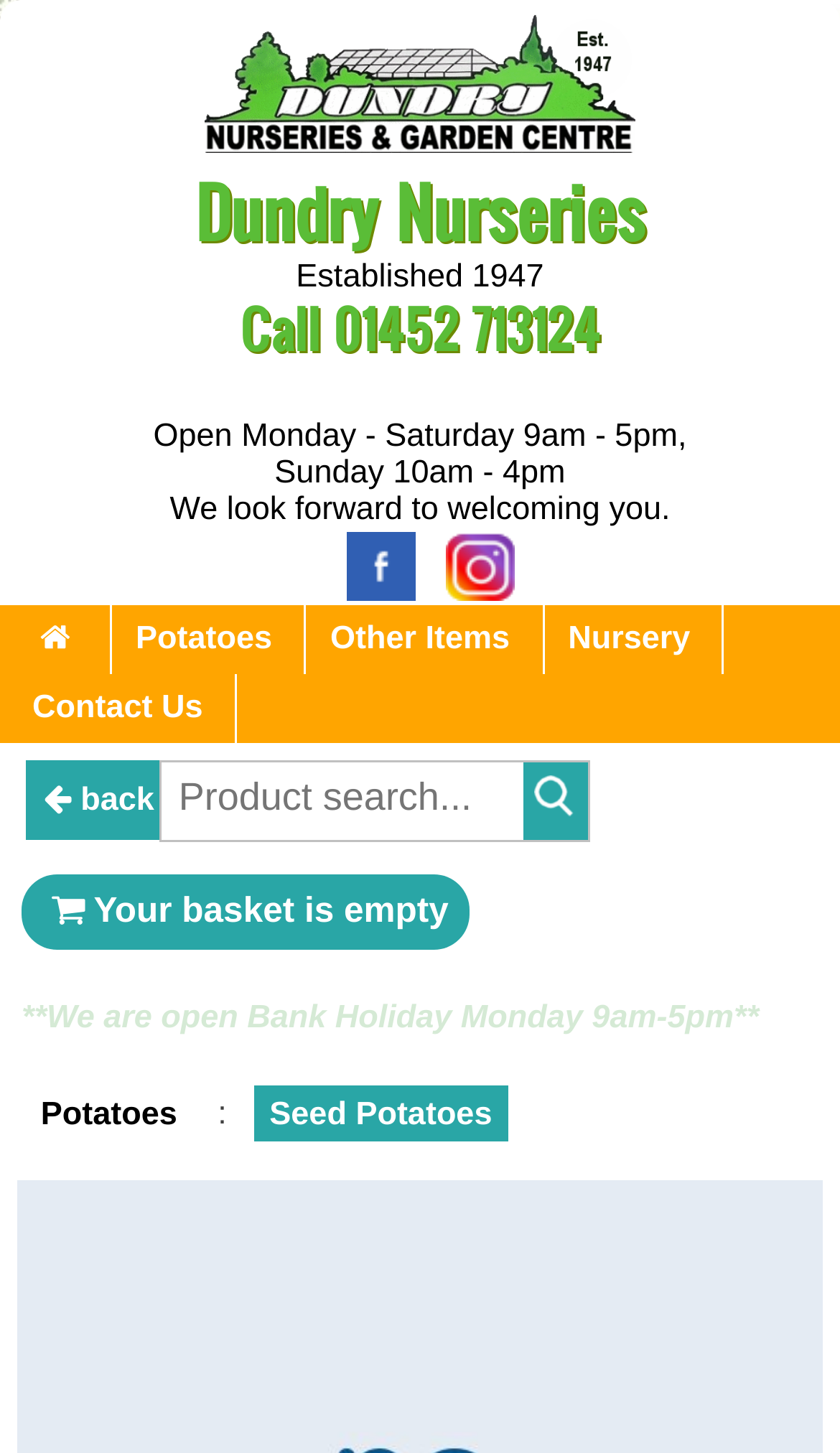Pinpoint the bounding box coordinates of the element that must be clicked to accomplish the following instruction: "go to home page". The coordinates should be in the format of four float numbers between 0 and 1, i.e., [left, top, right, bottom].

[0.232, 0.113, 0.768, 0.177]